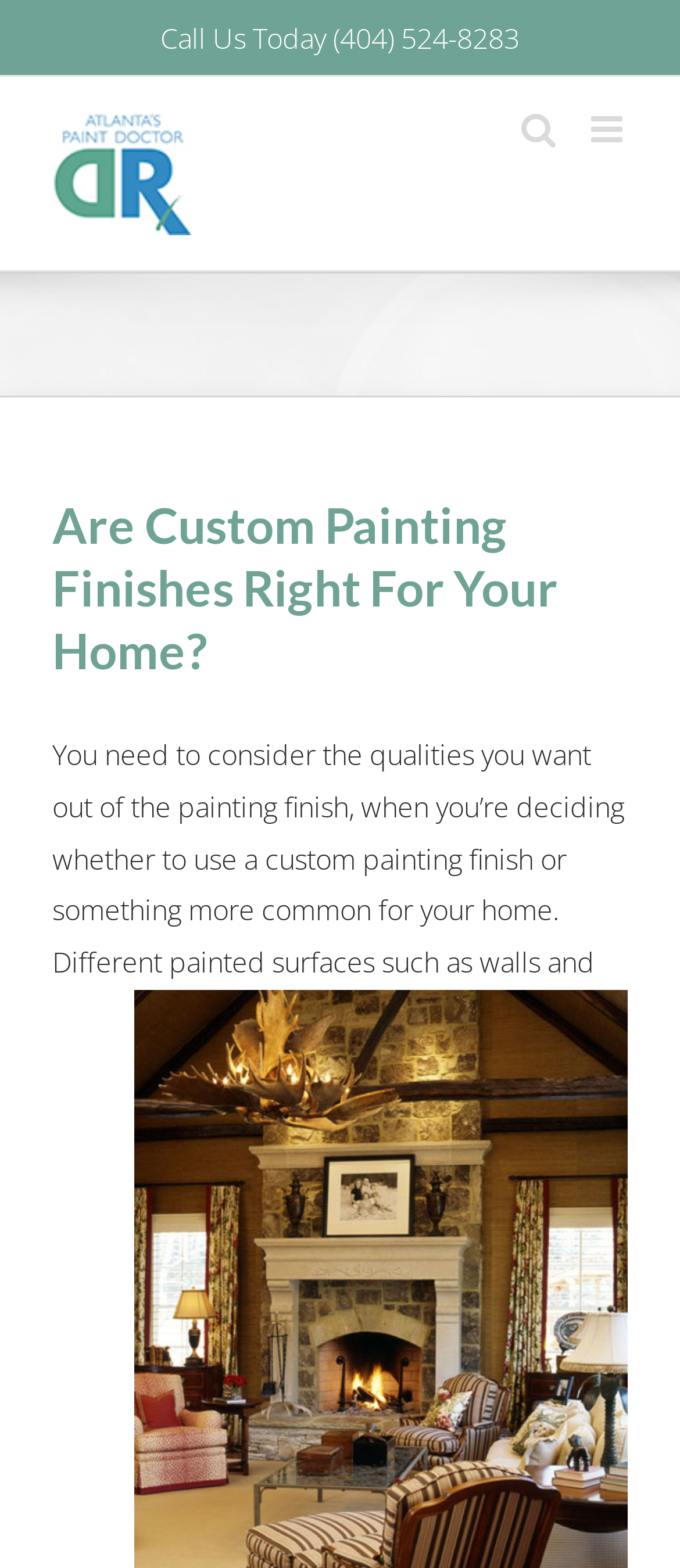Elaborate on the information and visuals displayed on the webpage.

The webpage appears to be an article discussing custom painting finishes for homes. At the top left corner, there is a logo of "Atlanta's Paint Doctor – Atlanta Residential & Commercial Painting" accompanied by a link. To the right of the logo, there is a phone number "Call Us Today (404) 524-8283" displayed prominently. 

On the top right corner, there are two links: "Toggle mobile menu" and "Toggle mobile search". Below the logo, there is a heading "Are Custom Painting Finishes Right For Your Home?" which is followed by a paragraph of text. The text explains the importance of considering the qualities one wants out of a painting finish when deciding between a custom finish and a more common one for their home.